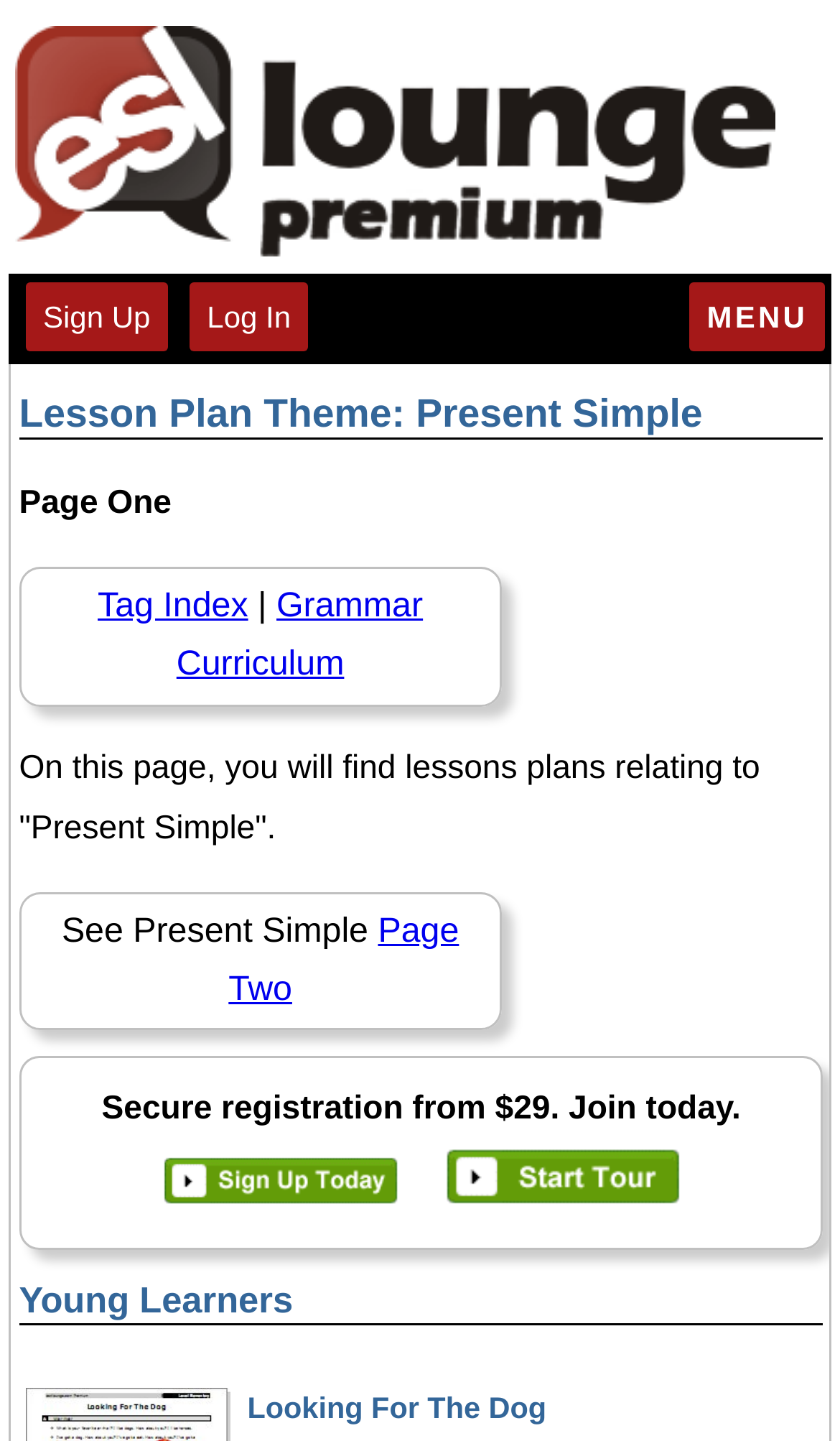Extract the bounding box coordinates for the described element: "Menu". The coordinates should be represented as four float numbers between 0 and 1: [left, top, right, bottom].

[0.821, 0.196, 0.982, 0.244]